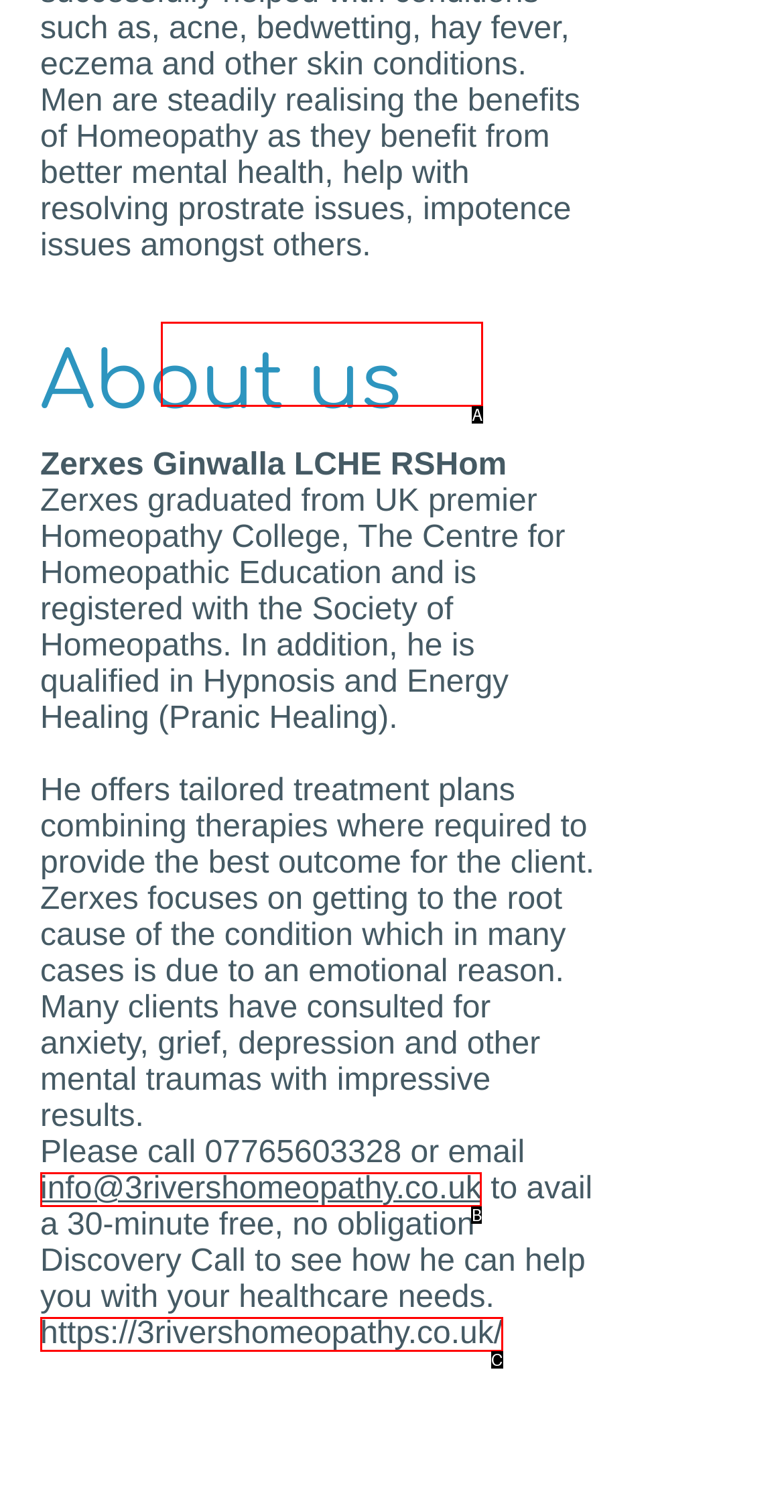Select the letter from the given choices that aligns best with the description: @RegisteredAgents™. Reply with the specific letter only.

None